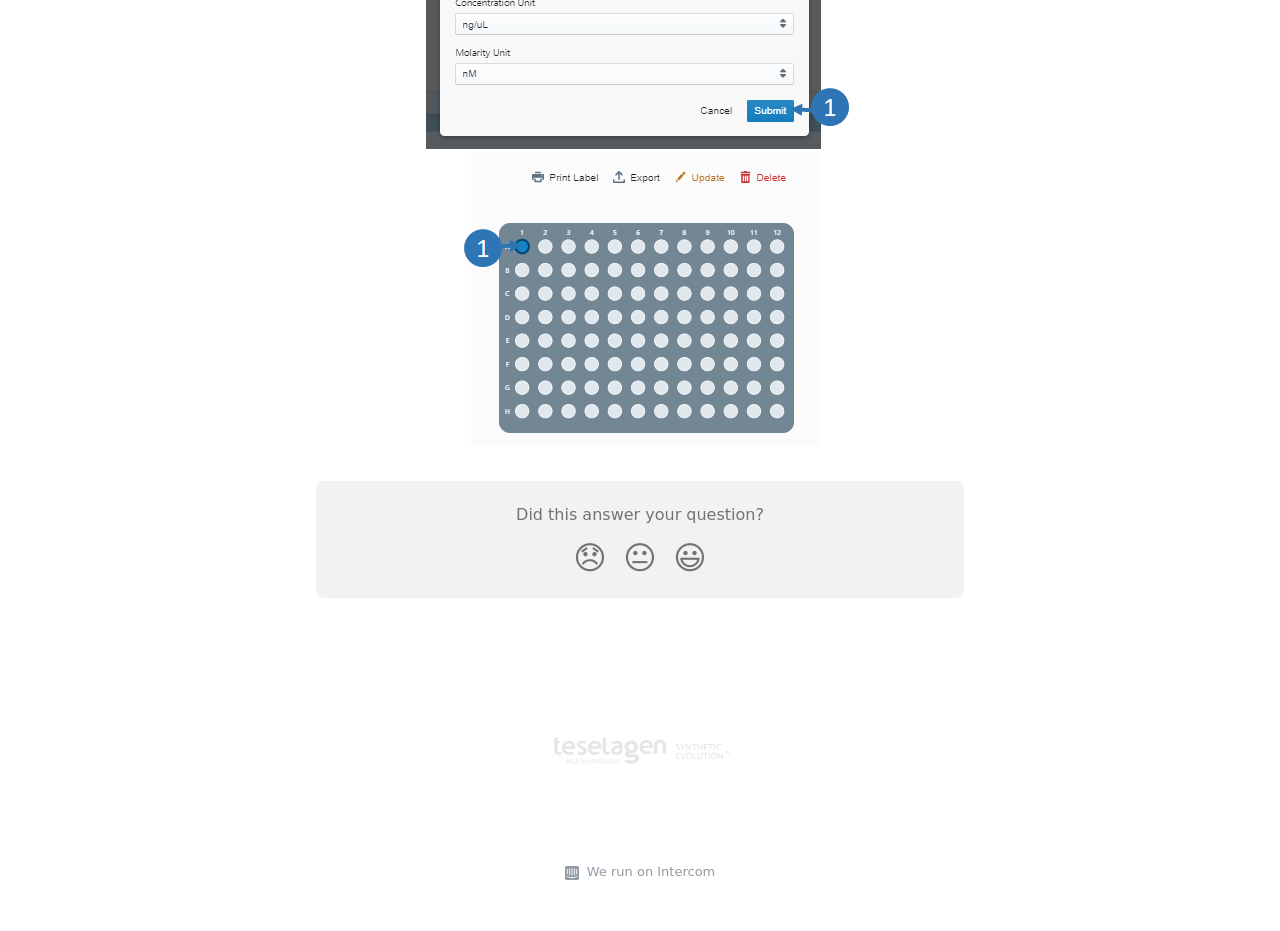Identify the bounding box coordinates of the HTML element based on this description: "😐".

[0.48, 0.571, 0.52, 0.63]